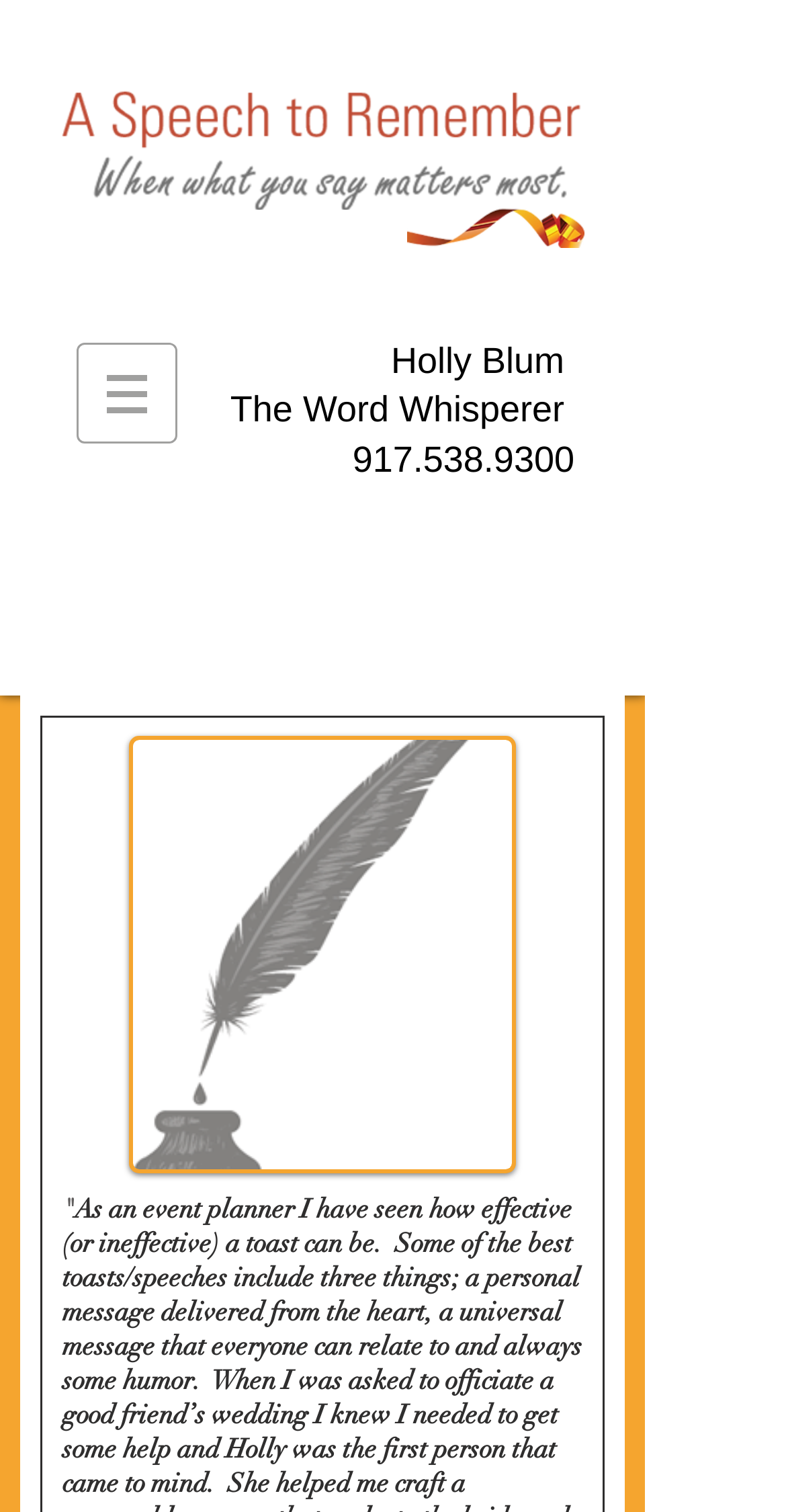Locate the UI element described by 917.538.9300 in the provided webpage screenshot. Return the bounding box coordinates in the format (top-left x, top-left y, bottom-right x, bottom-right y), ensuring all values are between 0 and 1.

[0.448, 0.29, 0.731, 0.317]